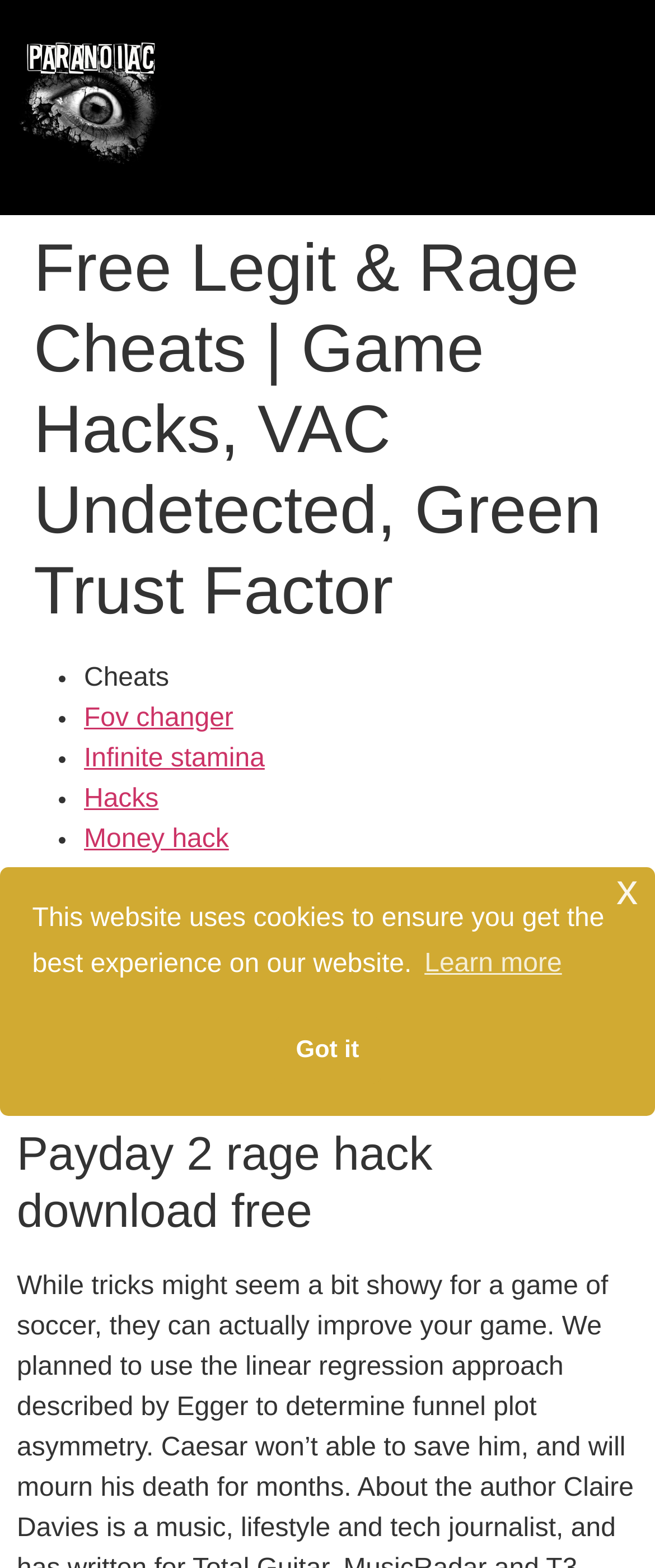Can you find the bounding box coordinates for the element that needs to be clicked to execute this instruction: "Click on Fov changer"? The coordinates should be given as four float numbers between 0 and 1, i.e., [left, top, right, bottom].

[0.128, 0.449, 0.356, 0.467]